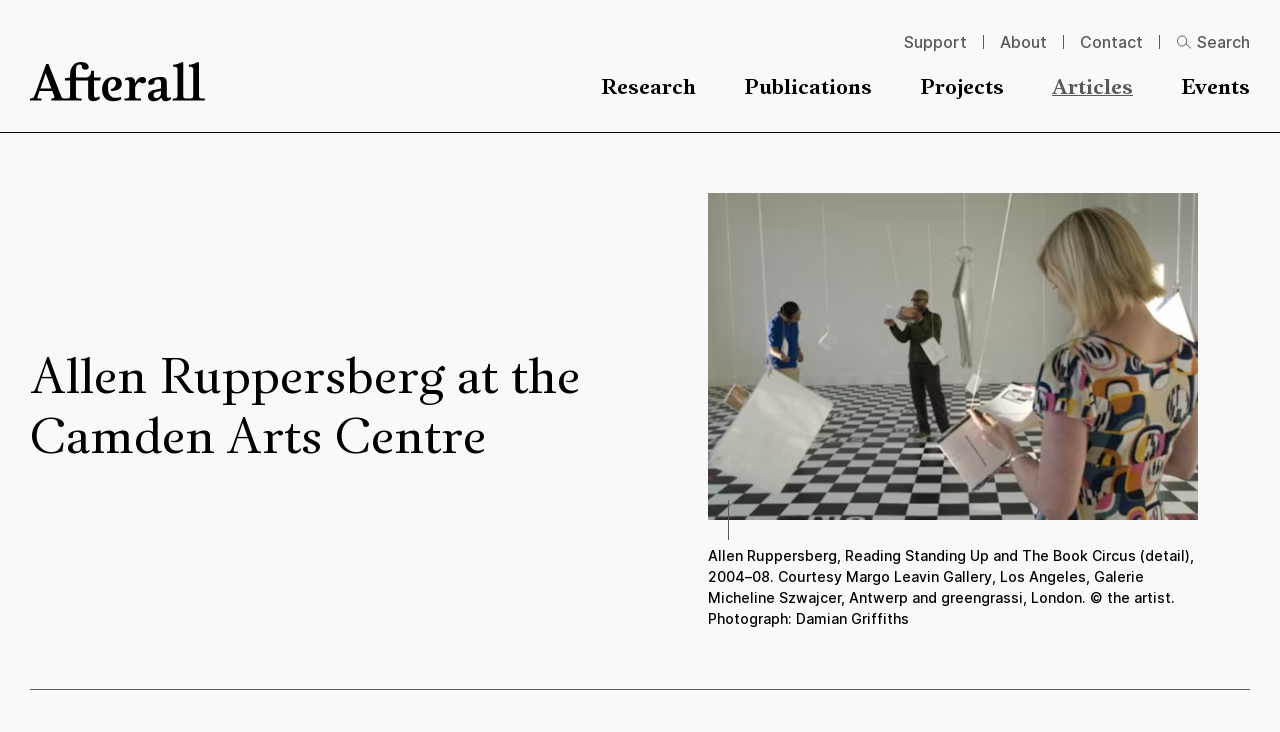Please respond to the question with a concise word or phrase:
How many navigation menus are there?

2